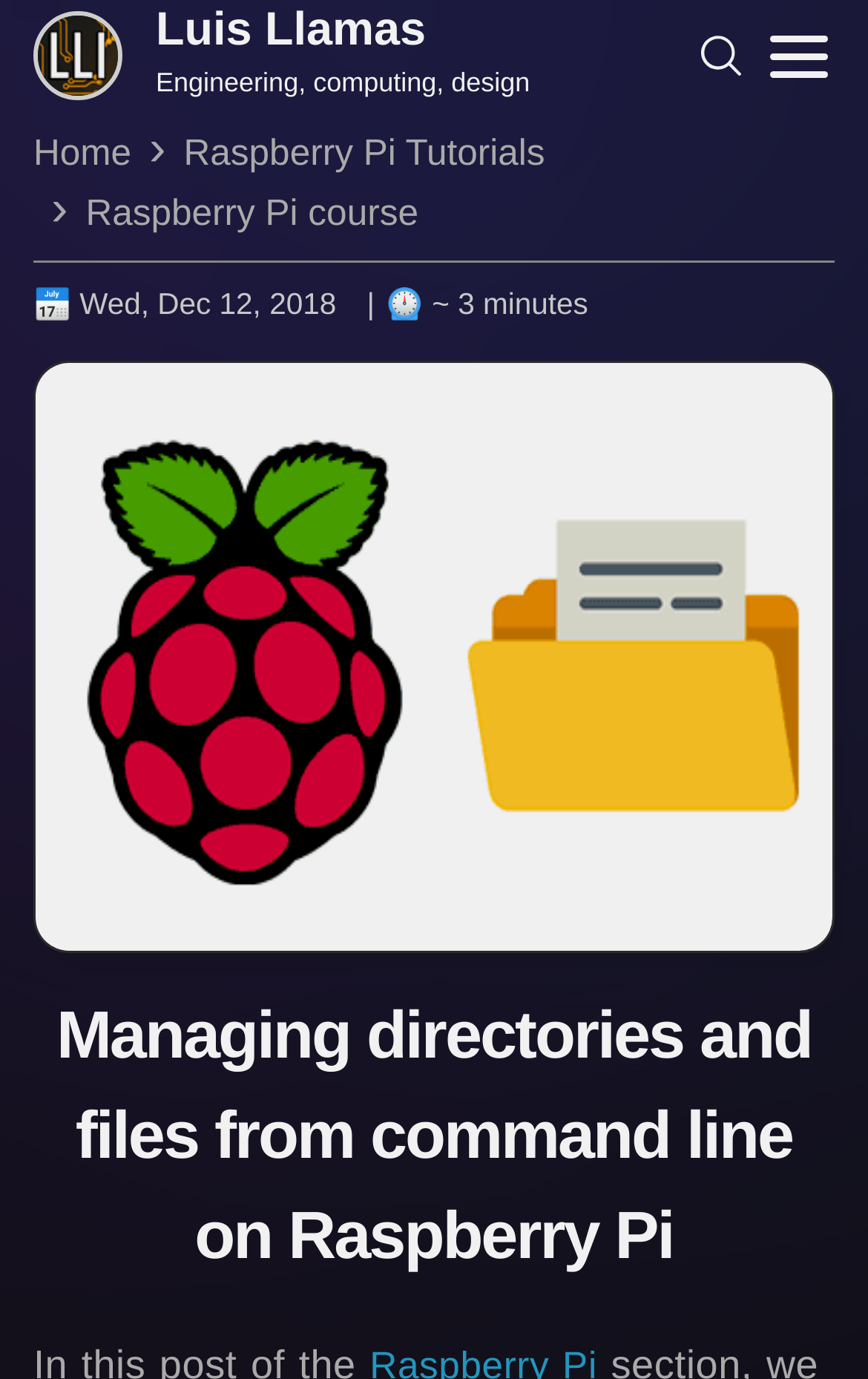What is the date of the article?
Using the image as a reference, give a one-word or short phrase answer.

Wed, Dec 12, 2018